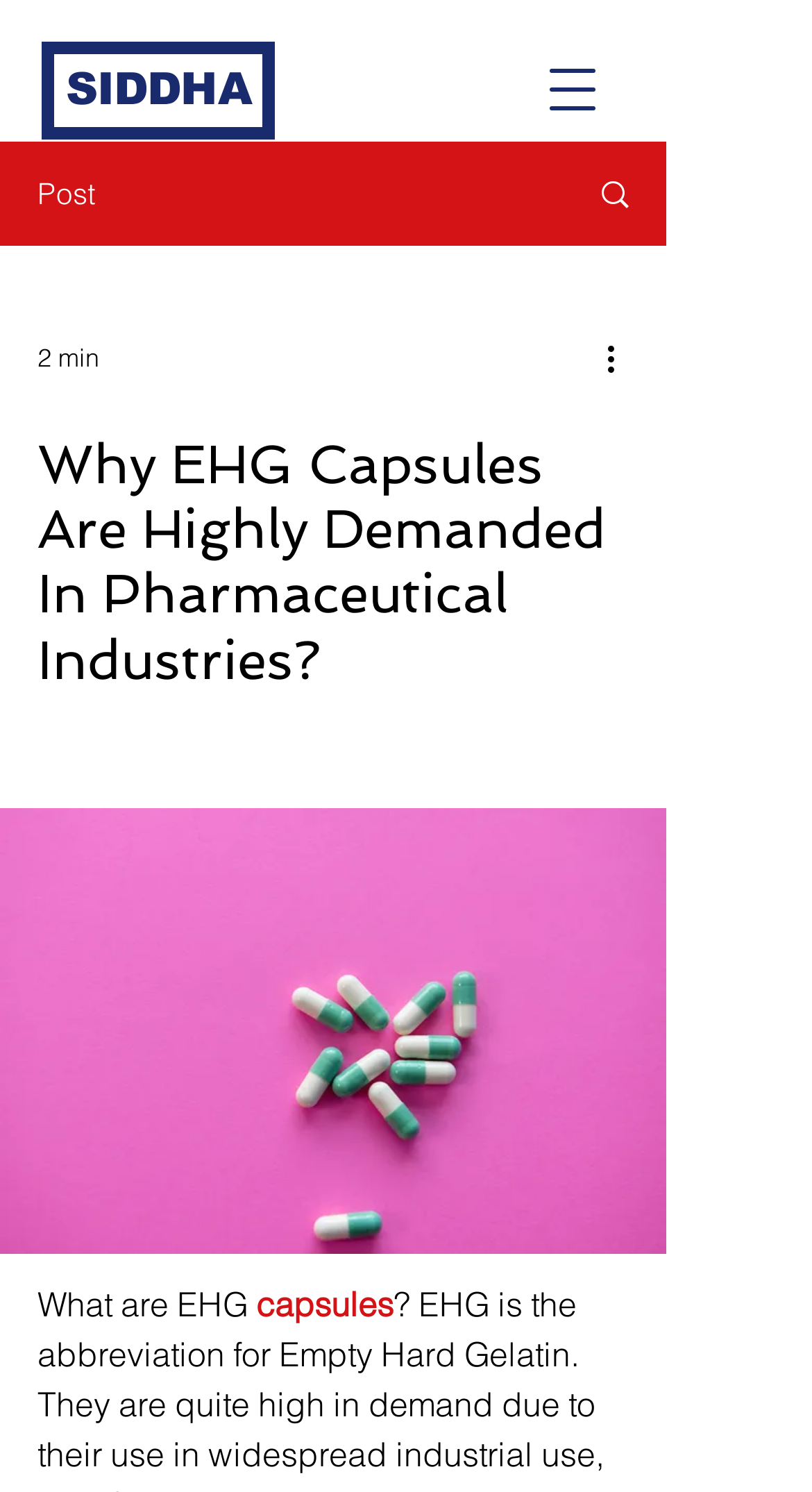Please answer the following question using a single word or phrase: 
What is the duration of the post?

2 min